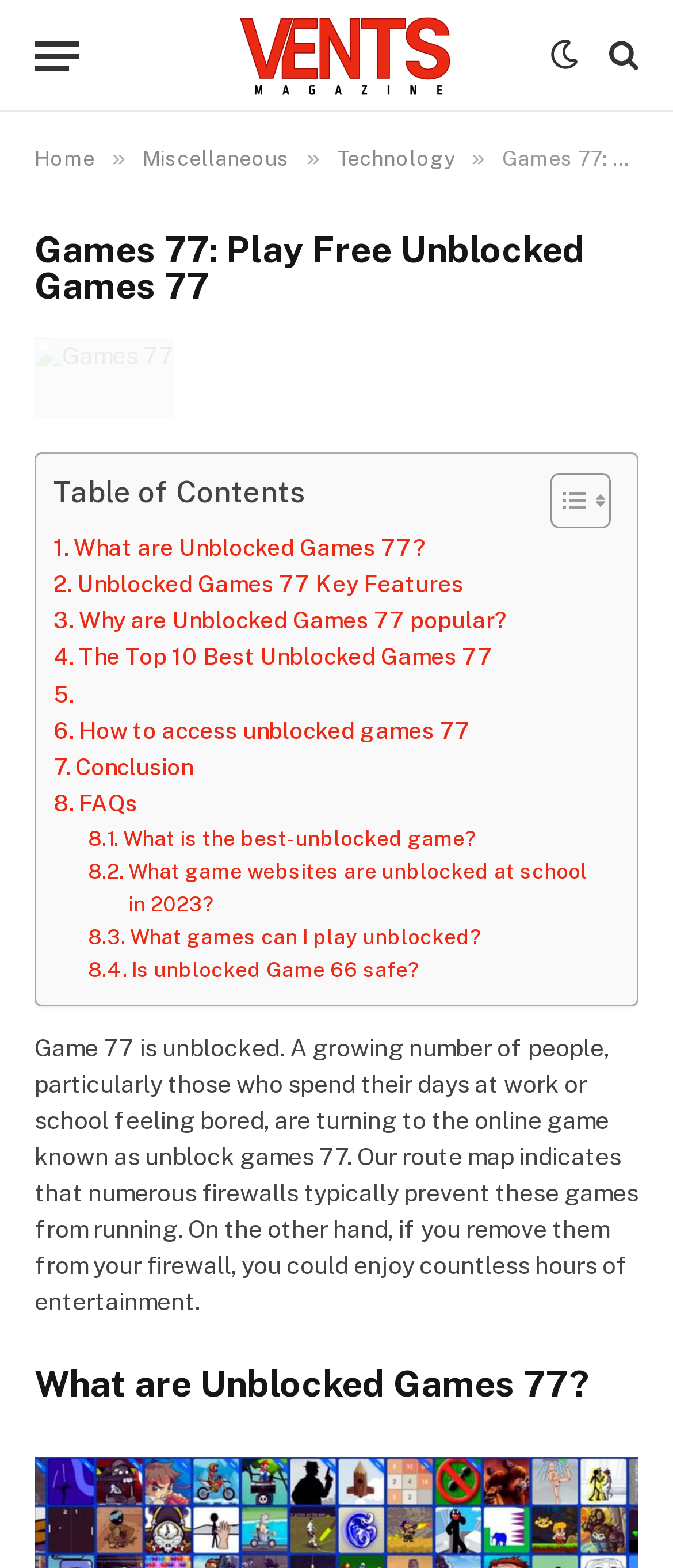Please answer the following question using a single word or phrase: 
What is the image above the heading 'Games 77: Play Free Unblocked Games 77'?

Games 77 logo